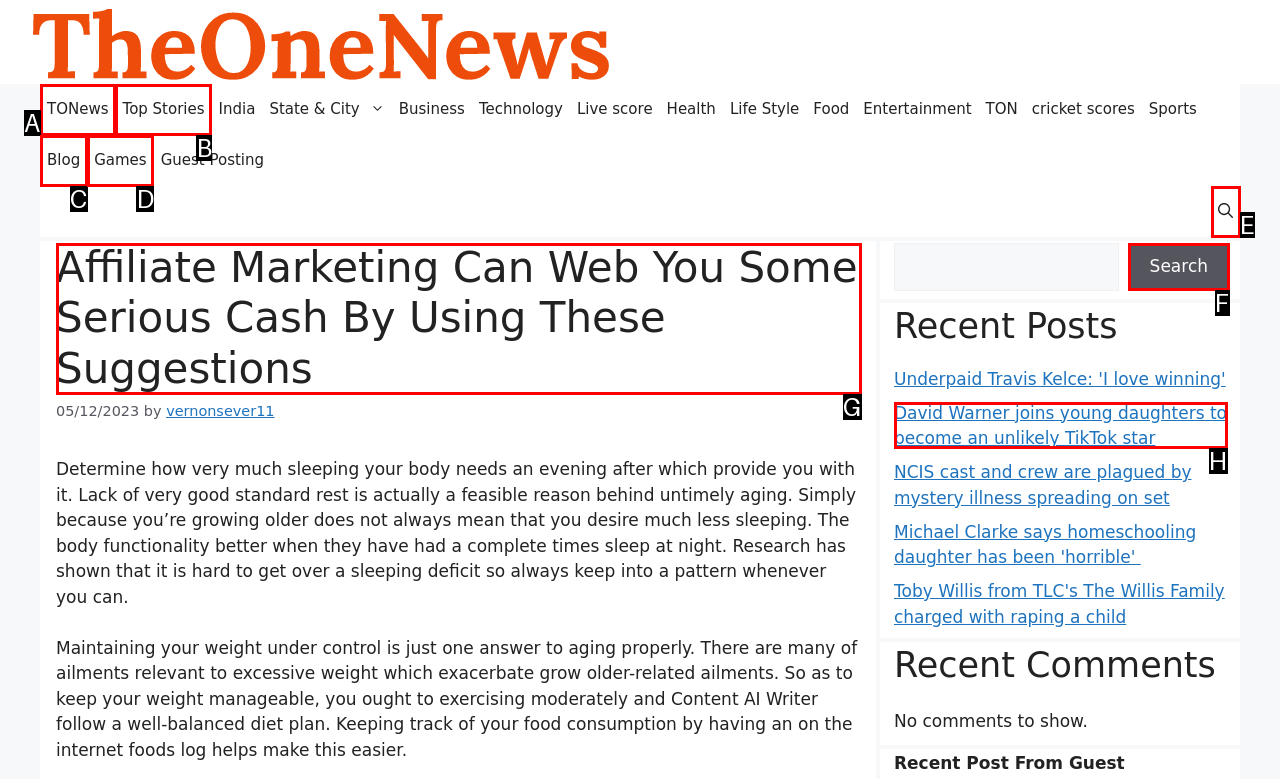Select the appropriate bounding box to fulfill the task: Read the 'Affiliate Marketing Can Web You Some Serious Cash By Using These Suggestions' article Respond with the corresponding letter from the choices provided.

G